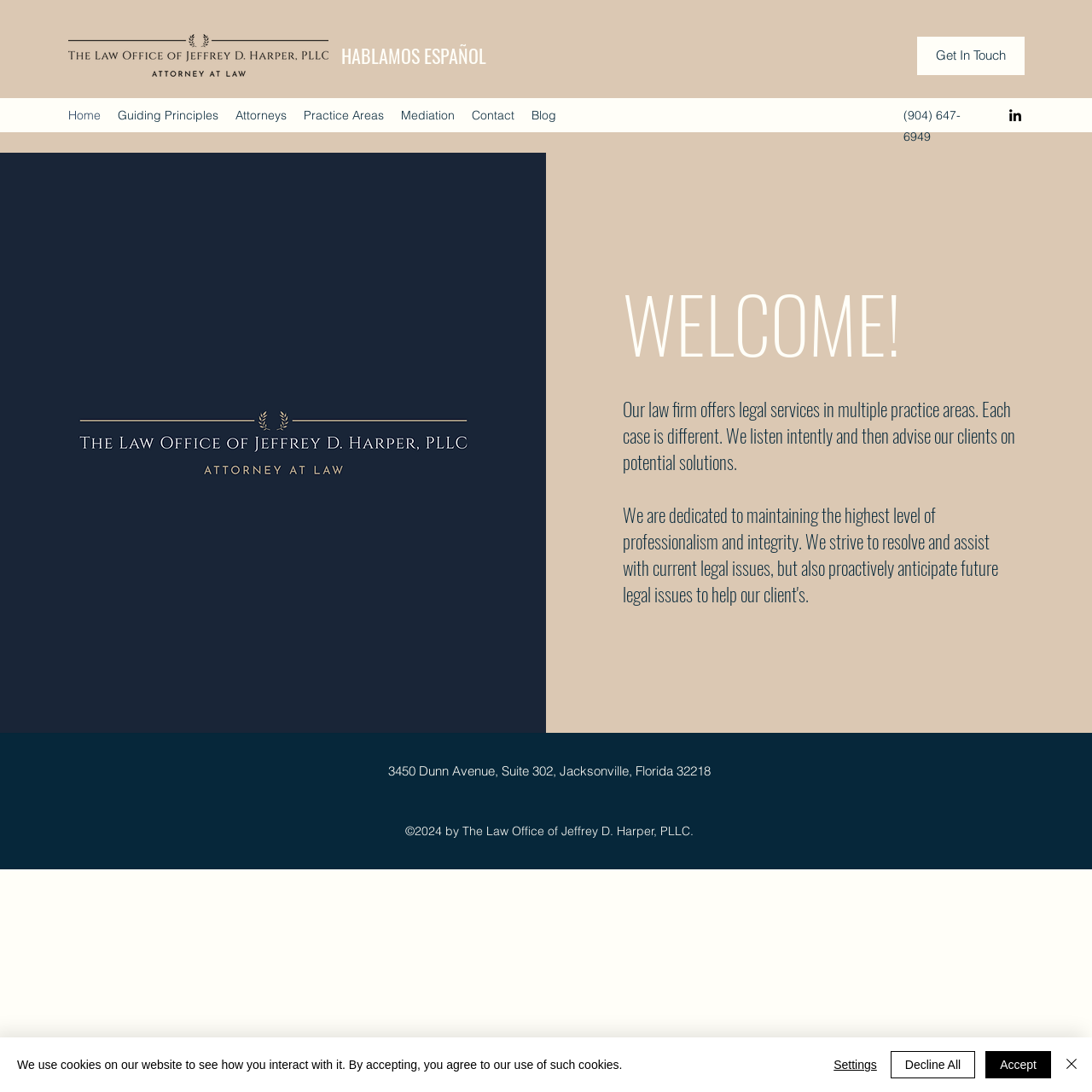Find the bounding box of the UI element described as follows: "Contact".

[0.424, 0.094, 0.479, 0.117]